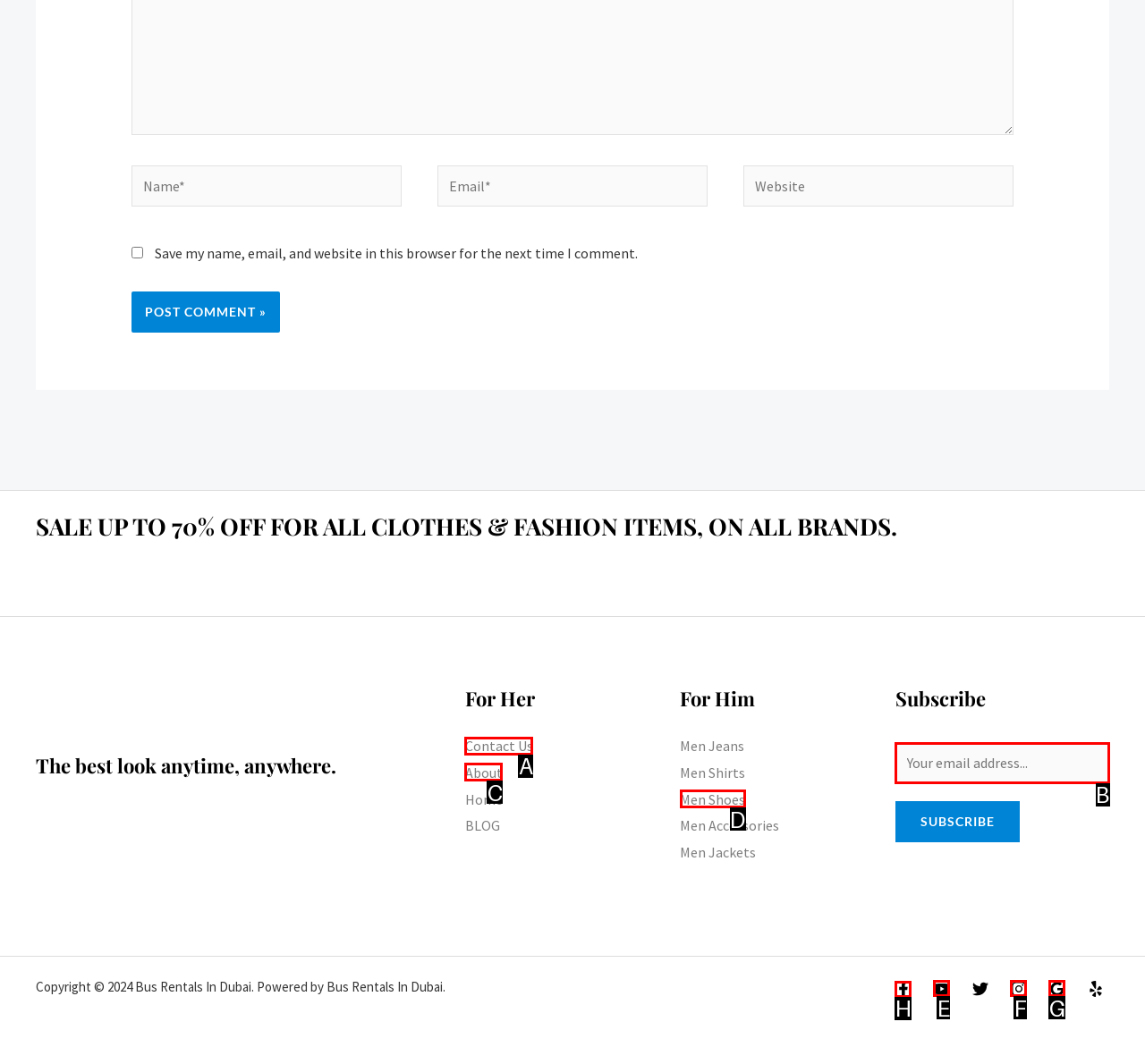Tell me which letter corresponds to the UI element that should be clicked to fulfill this instruction: Follow on Facebook
Answer using the letter of the chosen option directly.

H